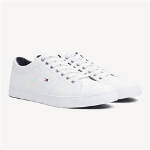Provide an in-depth description of the image you see.

This image showcases a pair of stylish white sneakers from Tommy Hilfiger, characterized by their modern and sleek design. The shoes feature a clean, minimalist silhouette with classic lace-up detailing, ensuring both comfort and a trendy look. The iconic Tommy Hilfiger logo is subtly placed on the side, adding a touch of brand recognition without overwhelming the simplicity of the design. Perfect for casual wear or pairing with a more polished outfit, these sneakers exemplify versatility and contemporary fashion.